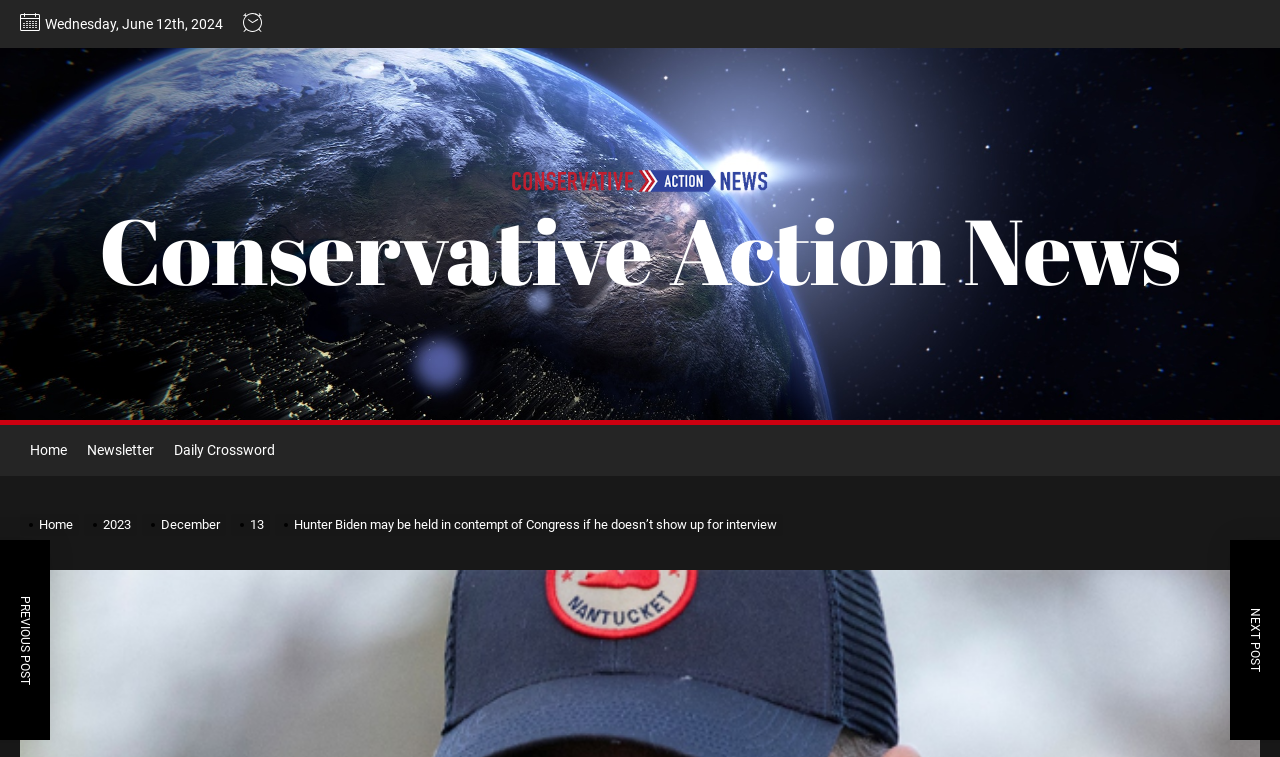Please look at the image and answer the question with a detailed explanation: What is the name of the news organization?

I found the name of the news organization by looking at the link element with the text 'Conservative Action News' located at the top of the webpage, which is also accompanied by an image with the same name.